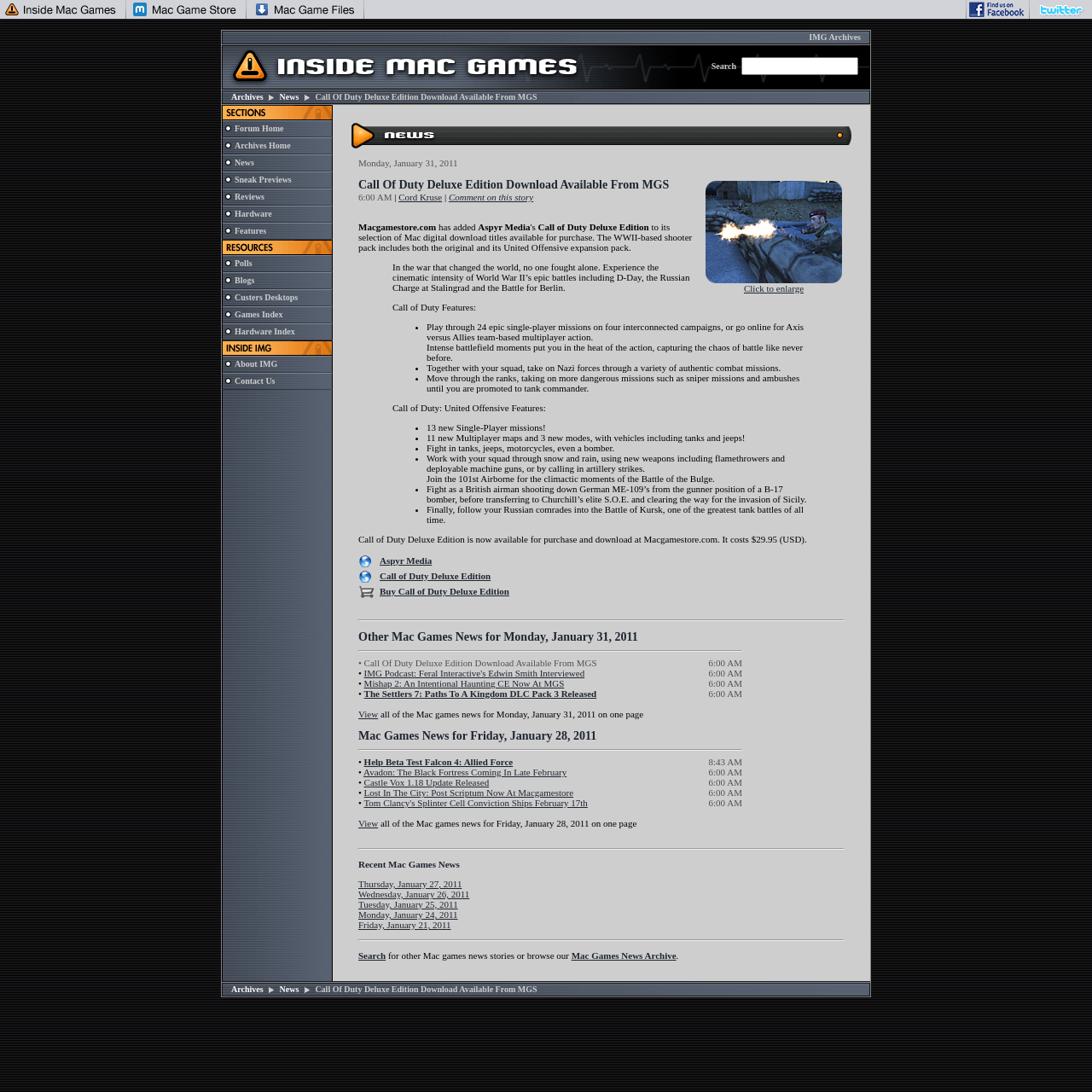What is the date of the news article?
Please provide a comprehensive answer based on the visual information in the image.

The date of the news article is explicitly mentioned in the LayoutTableCell element as 'Monday, January 31, 2011'.